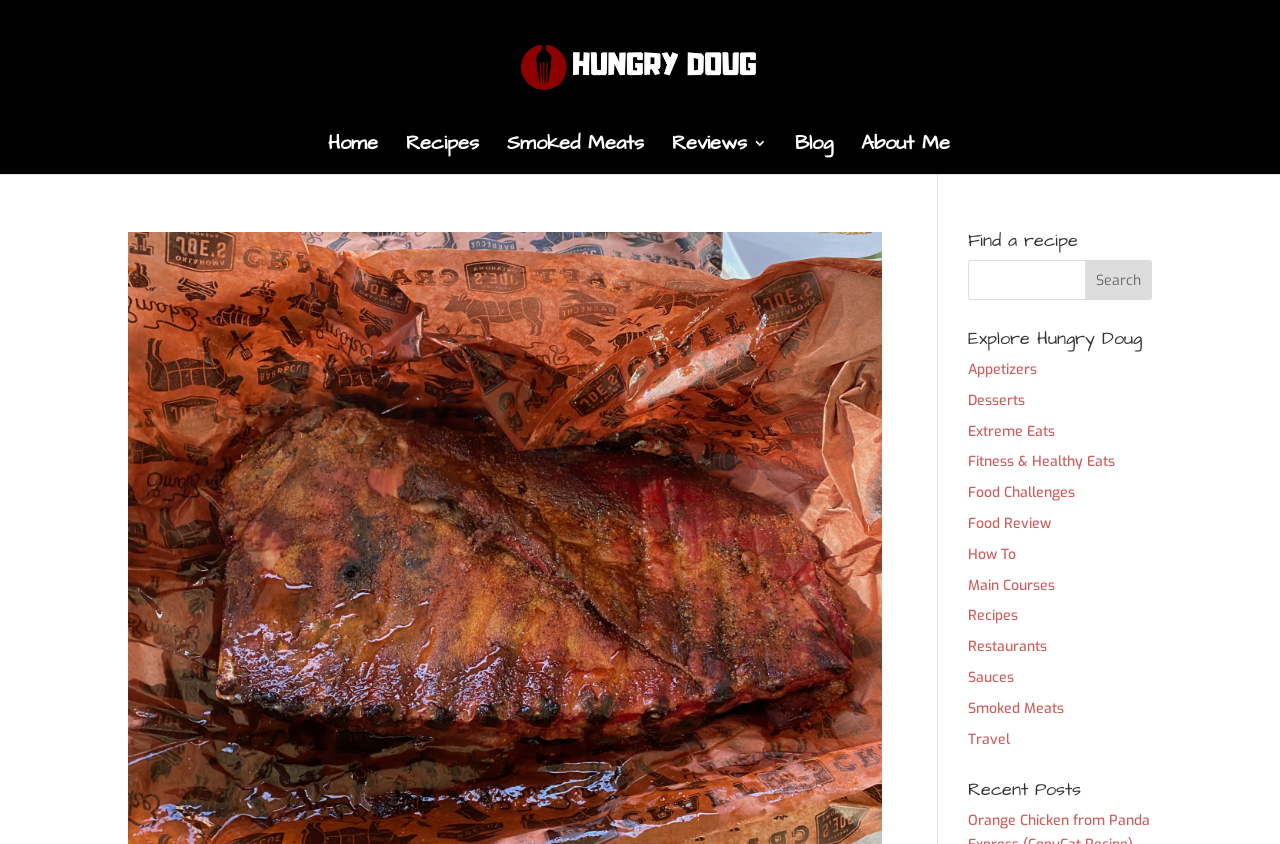Provide the bounding box coordinates of the HTML element described by the text: "Recipes".

[0.317, 0.161, 0.374, 0.206]